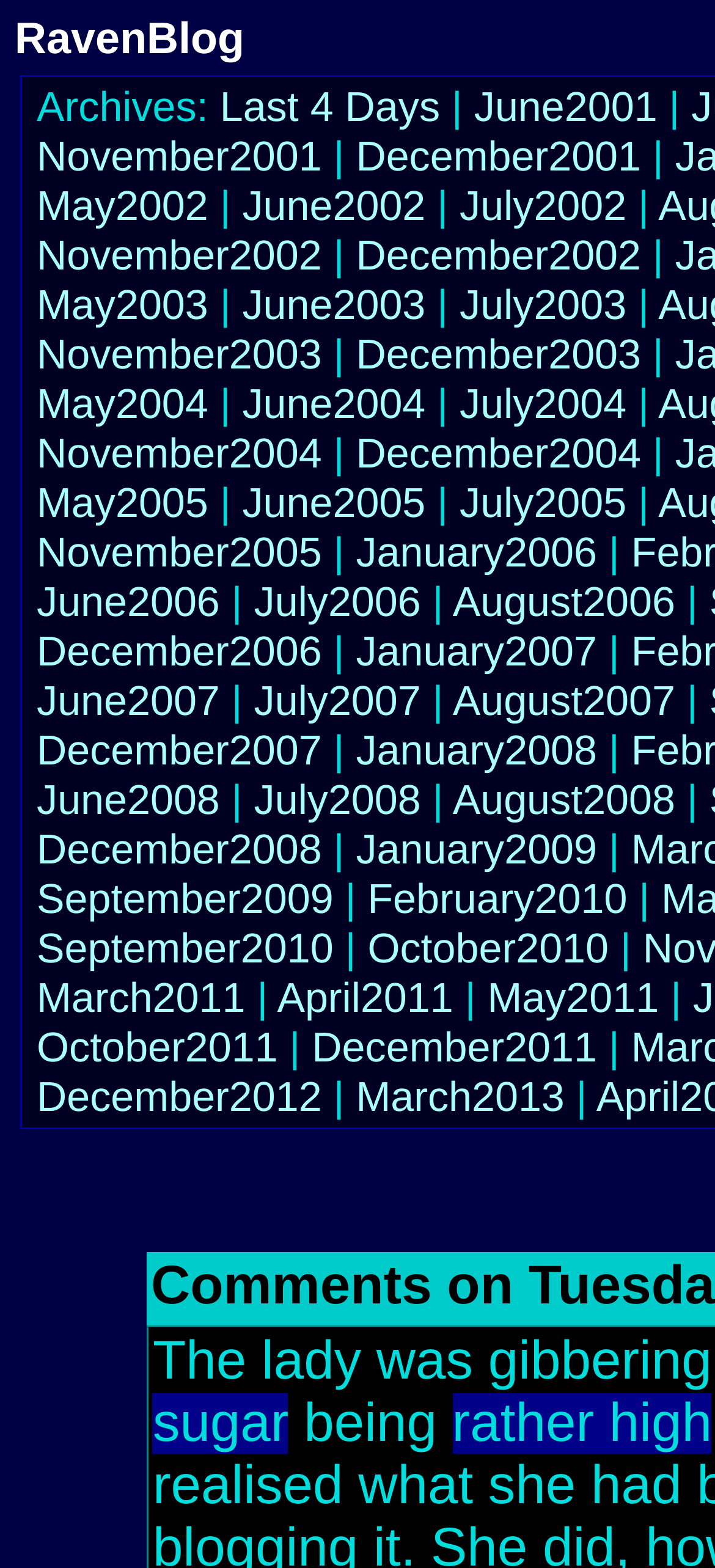Provide the bounding box coordinates, formatted as (top-left x, top-left y, bottom-right x, bottom-right y), with all values being floating point numbers between 0 and 1. Identify the bounding box of the UI element that matches the description: Menu

None